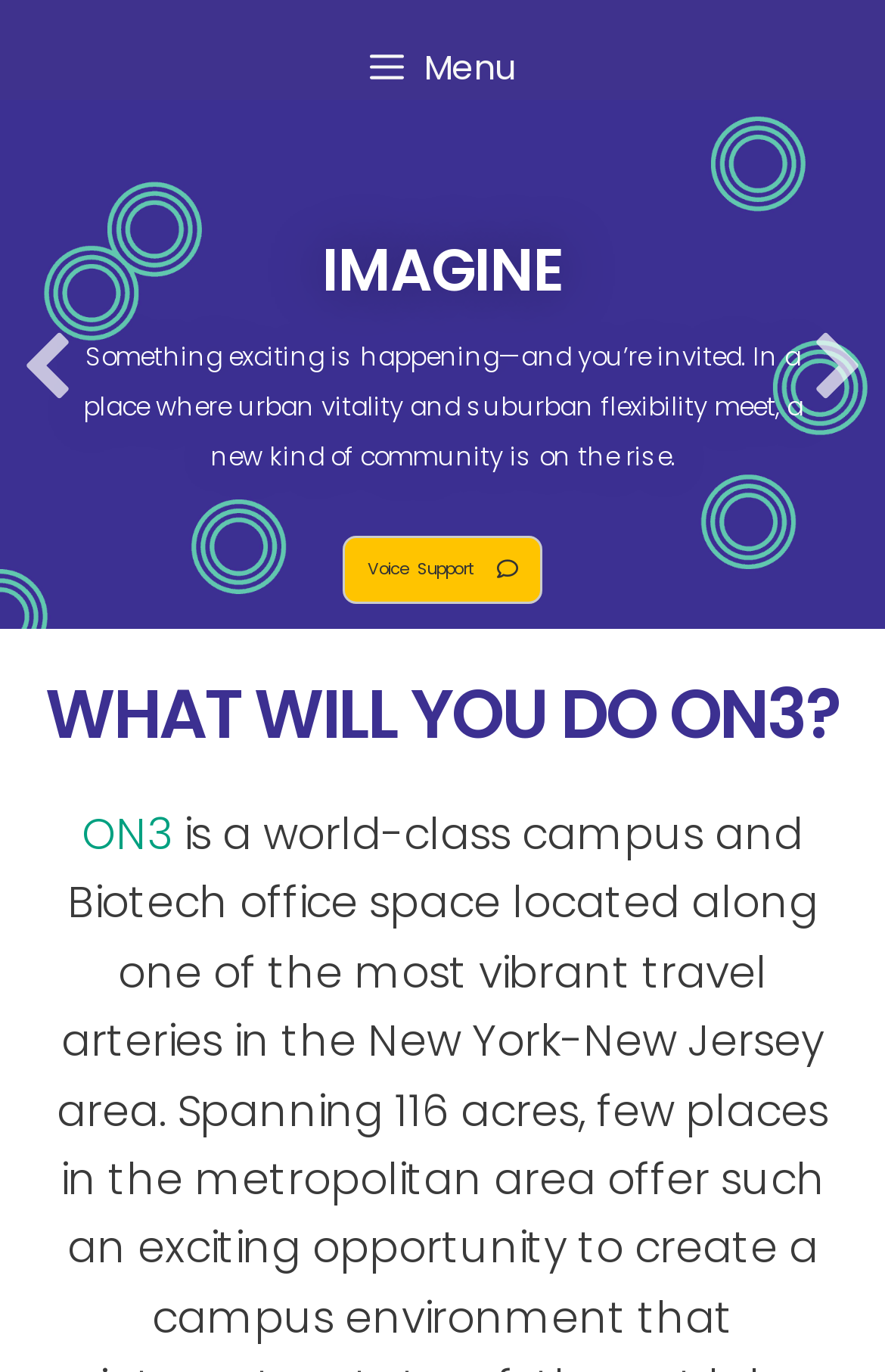What is the name of the lifestyle hub?
From the details in the image, answer the question comprehensively.

The name of the lifestyle hub can be found in the navigation section of the webpage, where it is written as 'ON3 | Medical, Bio-tech, and Commercial Development | Nutley & Clifton, NJ'.